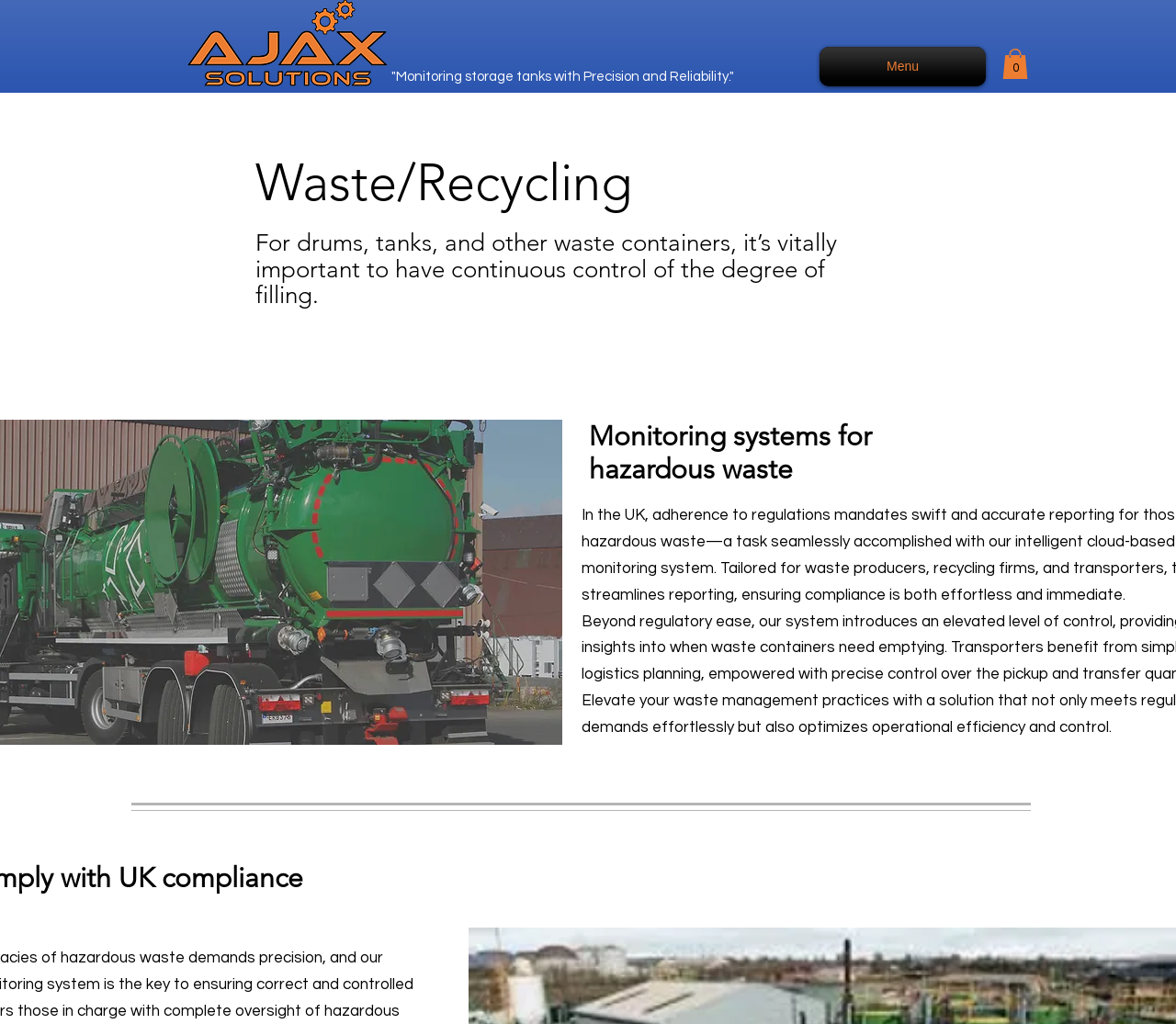What is the current status of the cart?
Using the visual information, respond with a single word or phrase.

0 items